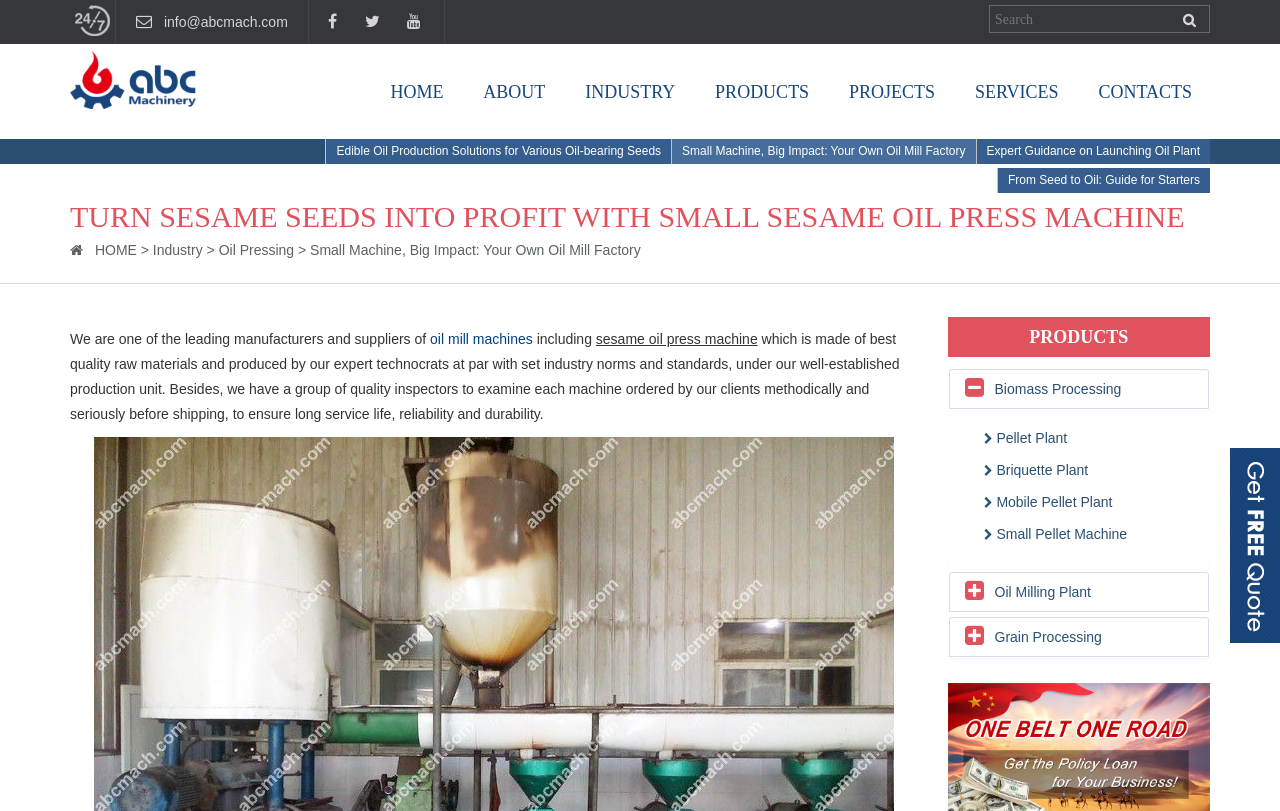Use a single word or phrase to answer the following:
How many tabs are in the tablist?

3